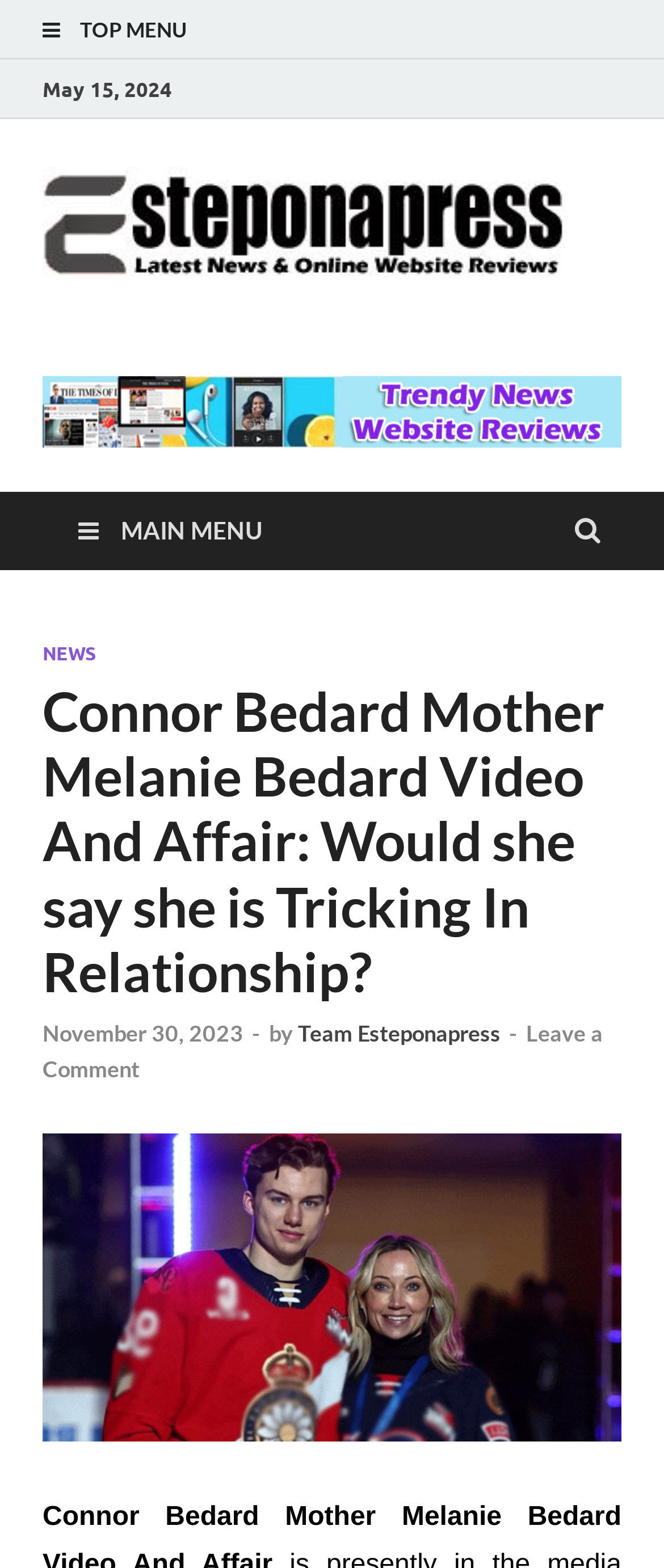How many sections are there in the main menu?
Using the image, elaborate on the answer with as much detail as possible.

I found the number of sections in the main menu by looking at the links in the main menu section, where I see 'TOP MENU' and 'MAIN MENU' as two separate links.